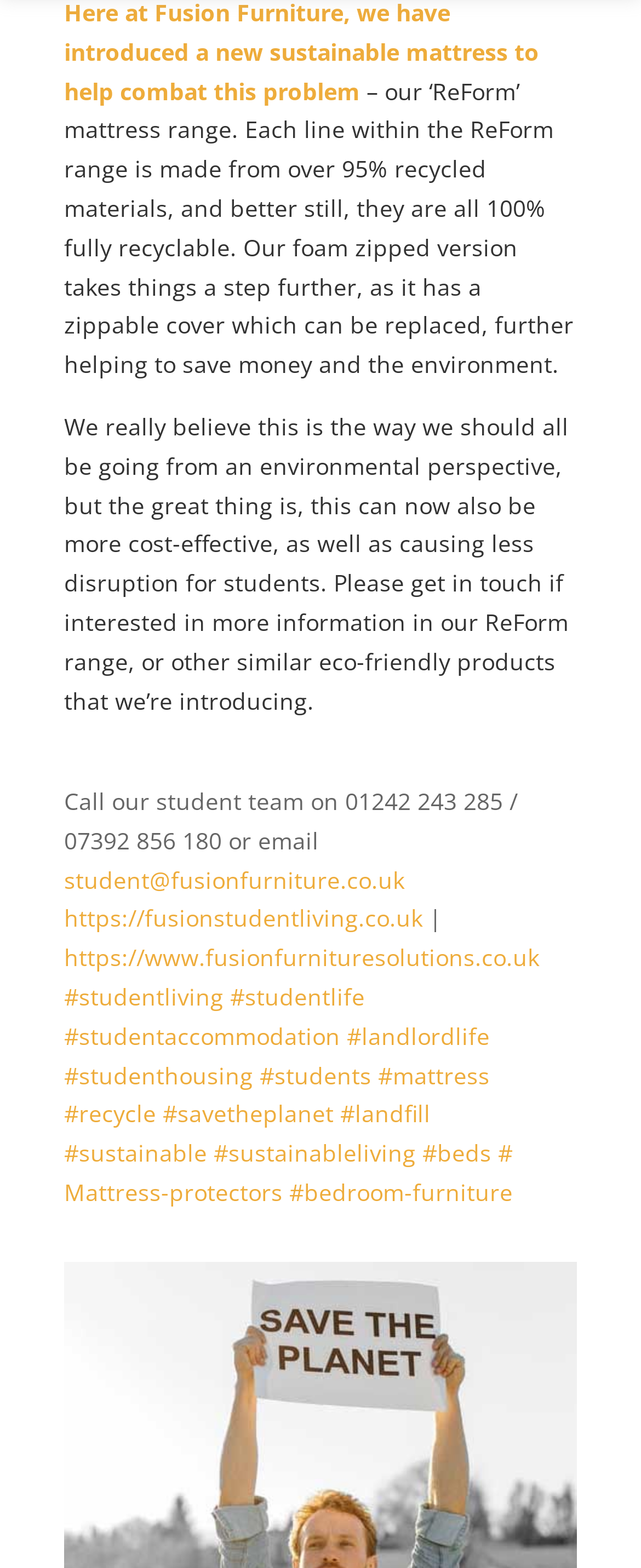Highlight the bounding box coordinates of the region I should click on to meet the following instruction: "Click on 'ReForm' mattress range".

[0.1, 0.048, 0.81, 0.093]